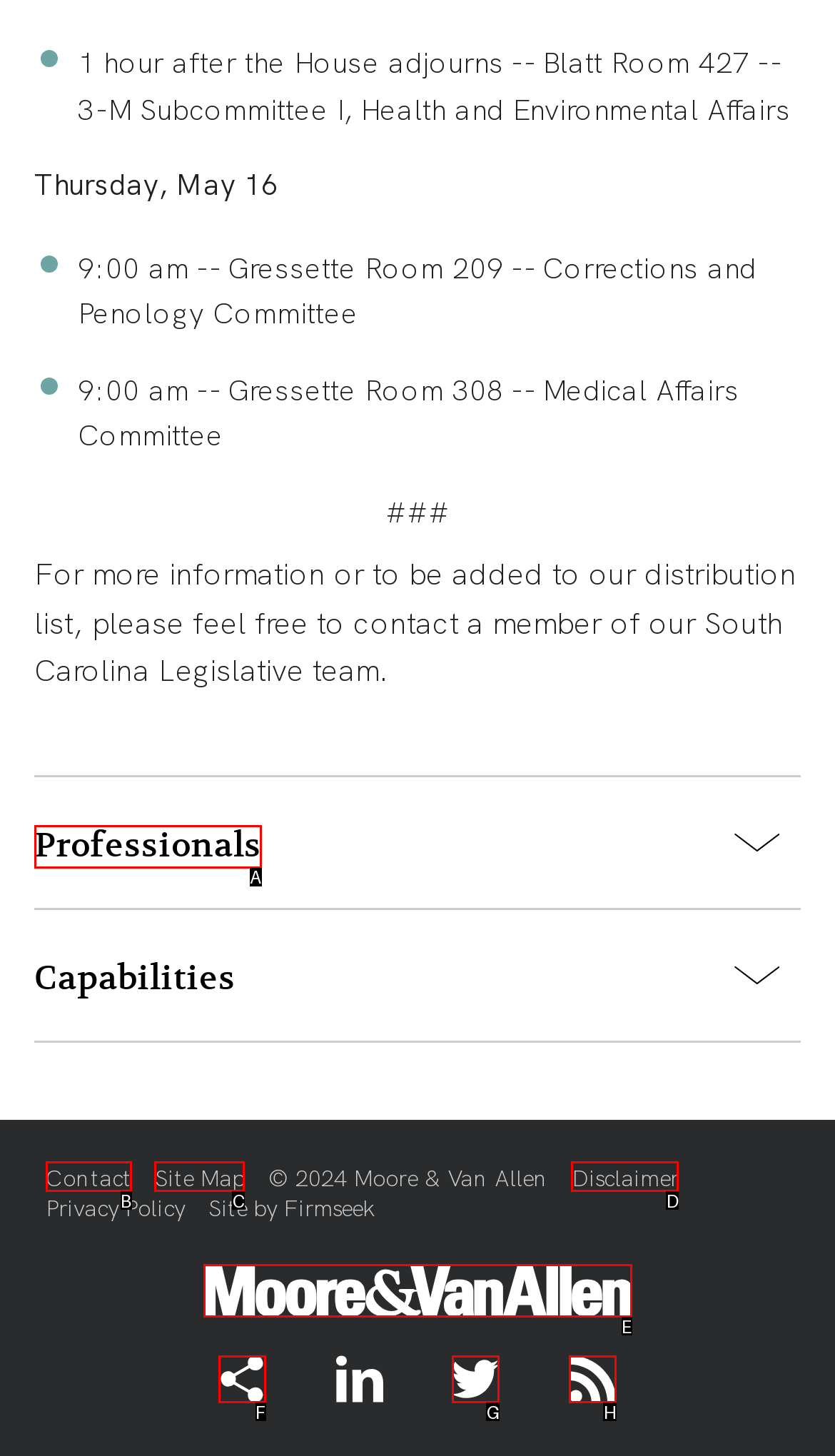Given the description: Contact, identify the HTML element that corresponds to it. Respond with the letter of the correct option.

B